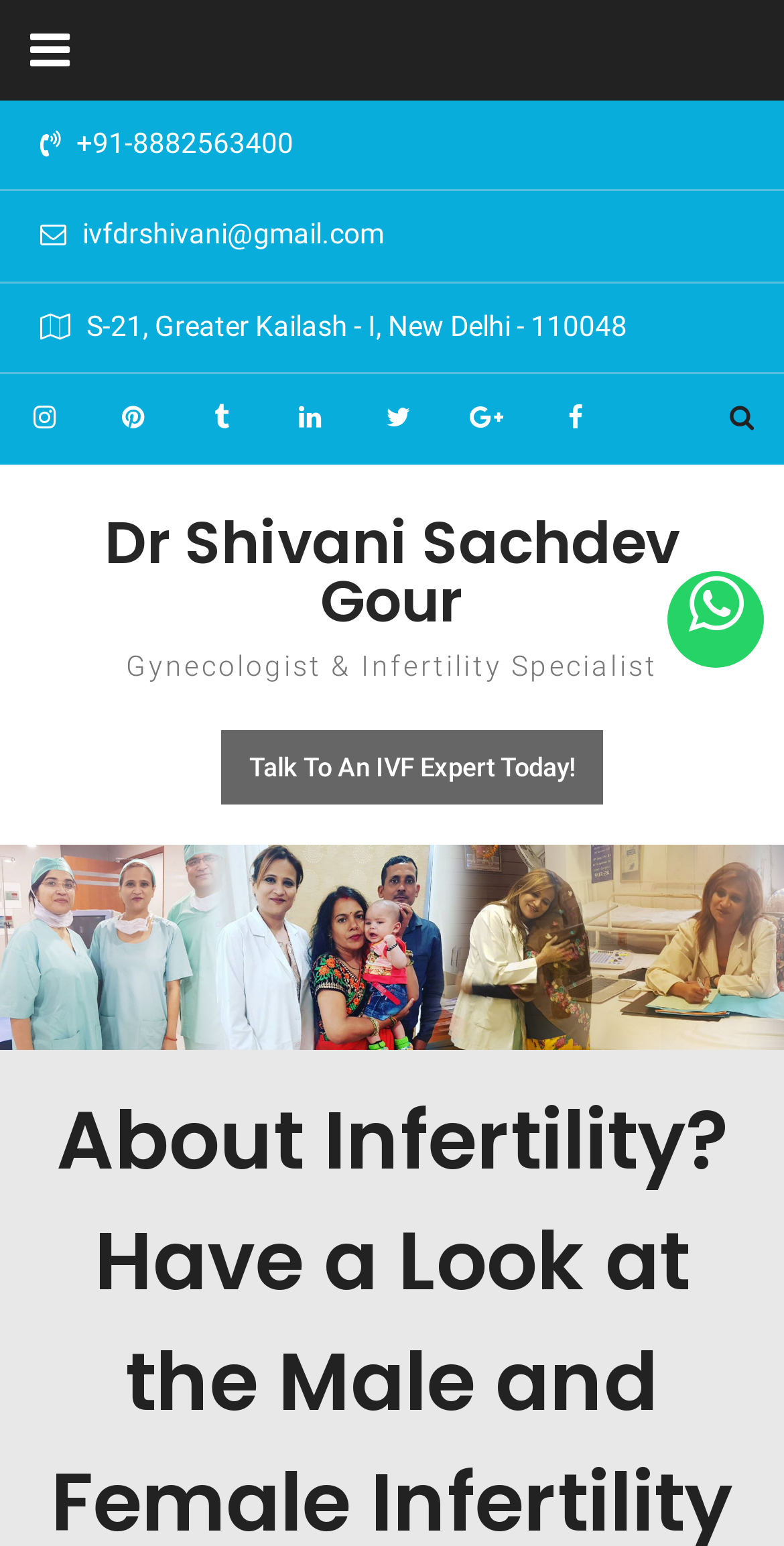Please predict the bounding box coordinates (top-left x, top-left y, bottom-right x, bottom-right y) for the UI element in the screenshot that fits the description: parent_node: Skip to content

[0.0, 0.0, 1.0, 0.065]